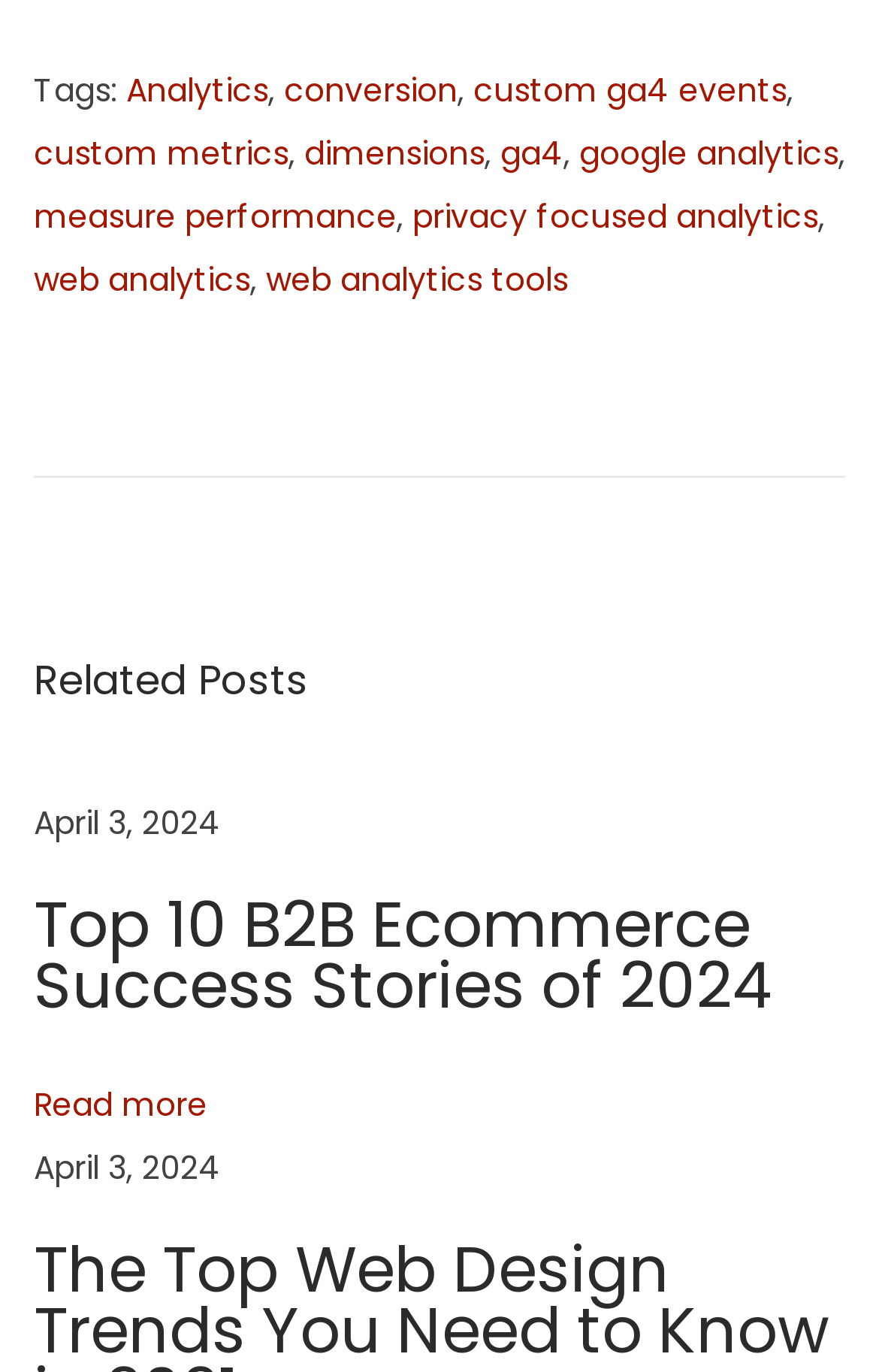Identify the bounding box coordinates of the clickable section necessary to follow the following instruction: "Click on Analytics". The coordinates should be presented as four float numbers from 0 to 1, i.e., [left, top, right, bottom].

[0.144, 0.049, 0.305, 0.082]